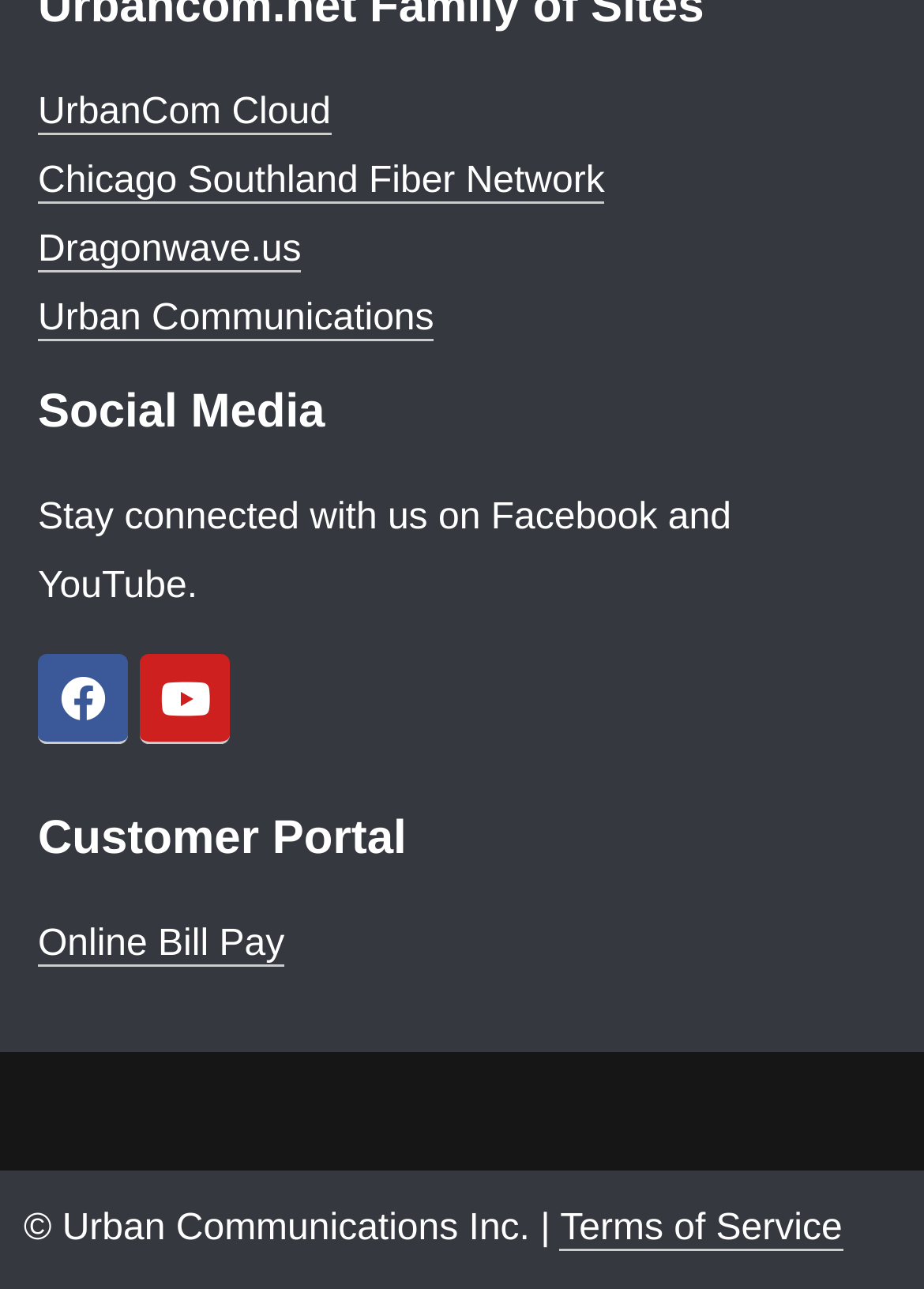From the webpage screenshot, identify the region described by Online Bill Pay. Provide the bounding box coordinates as (top-left x, top-left y, bottom-right x, bottom-right y), with each value being a floating point number between 0 and 1.

[0.041, 0.717, 0.308, 0.75]